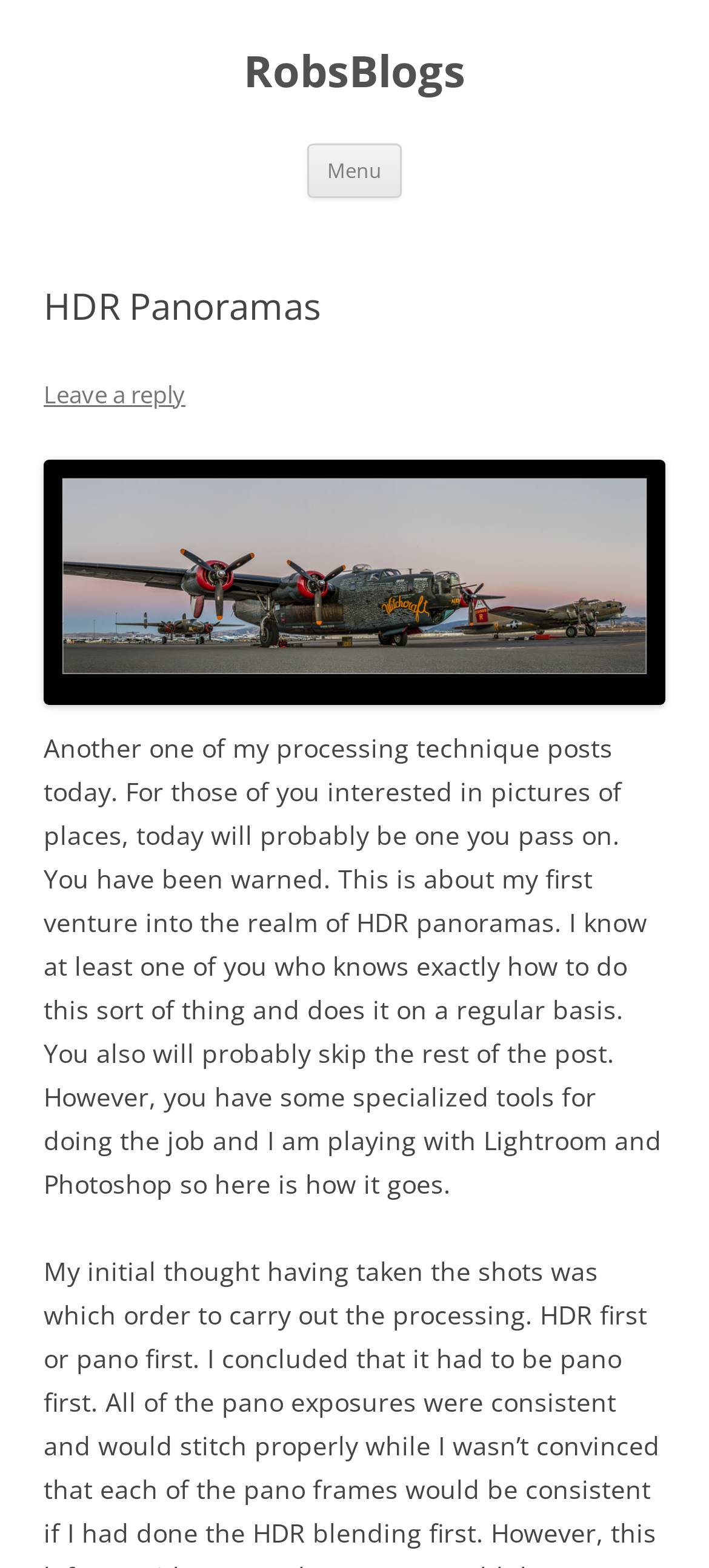What is the file name of the image? Look at the image and give a one-word or short phrase answer.

wpid10158-C59F8190-Edit-Edit.jpg